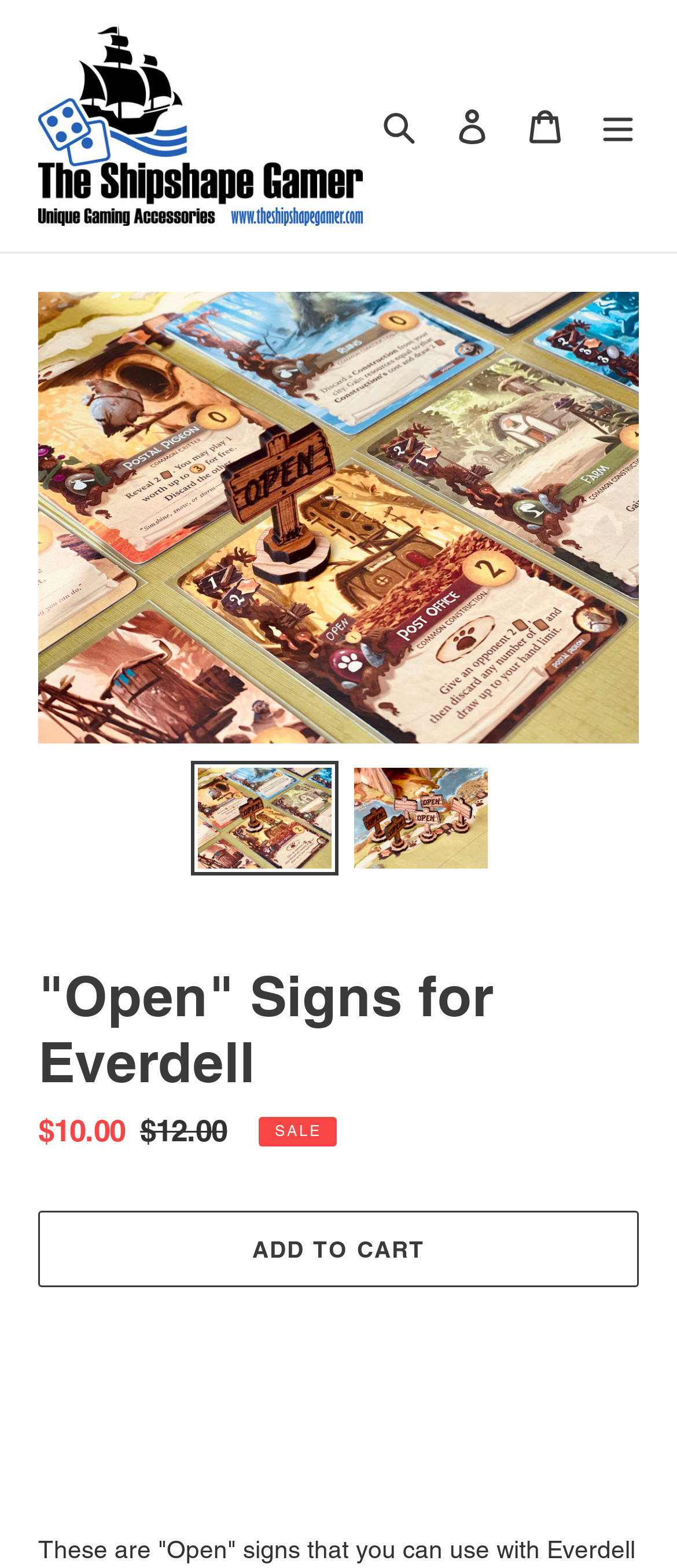Could you identify the text that serves as the heading for this webpage?

"Open" Signs for Everdell